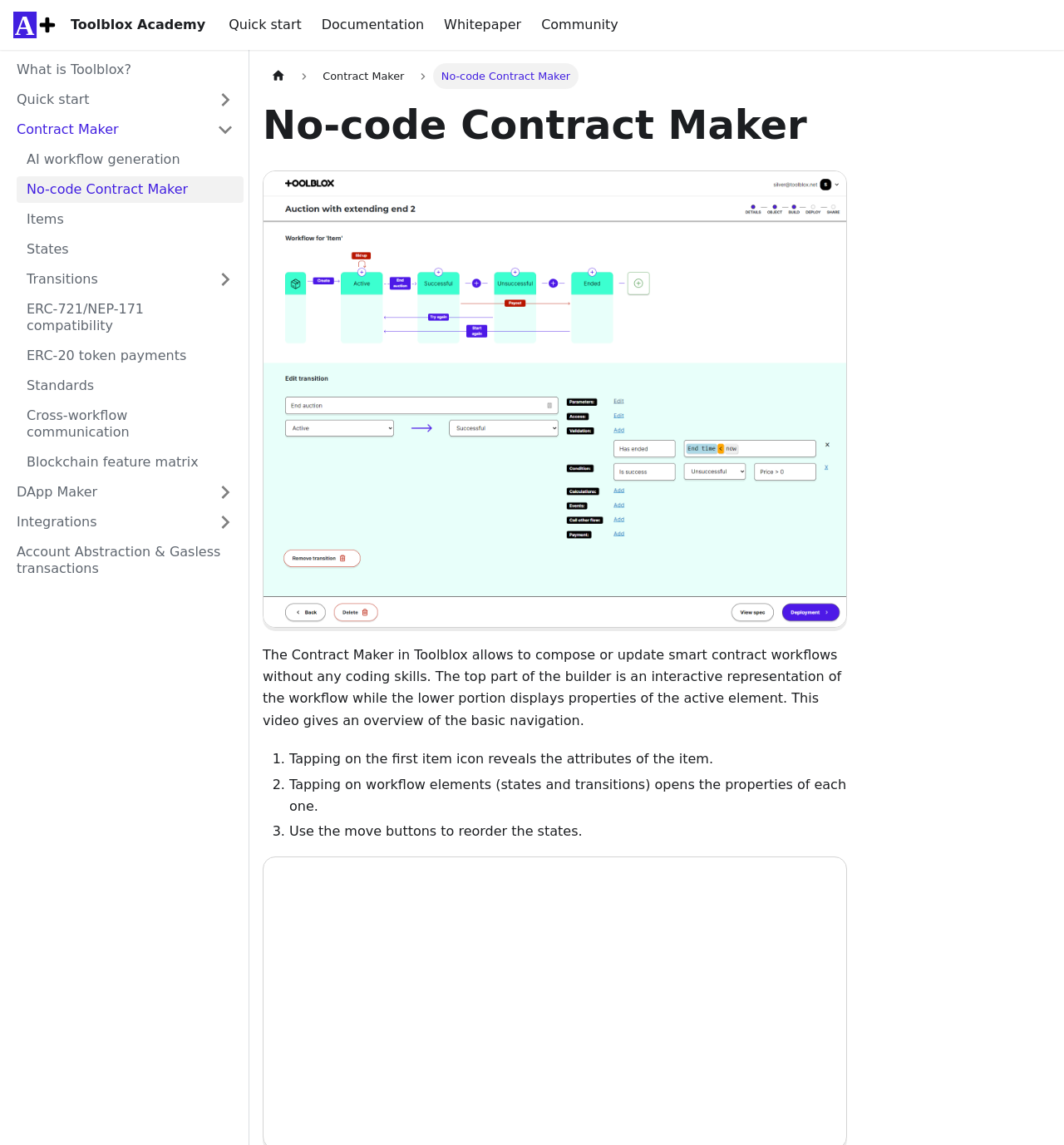Given the element description Account Abstraction & Gasless transactions, predict the bounding box coordinates for the UI element in the webpage screenshot. The format should be (top-left x, top-left y, bottom-right x, bottom-right y), and the values should be between 0 and 1.

[0.006, 0.471, 0.229, 0.508]